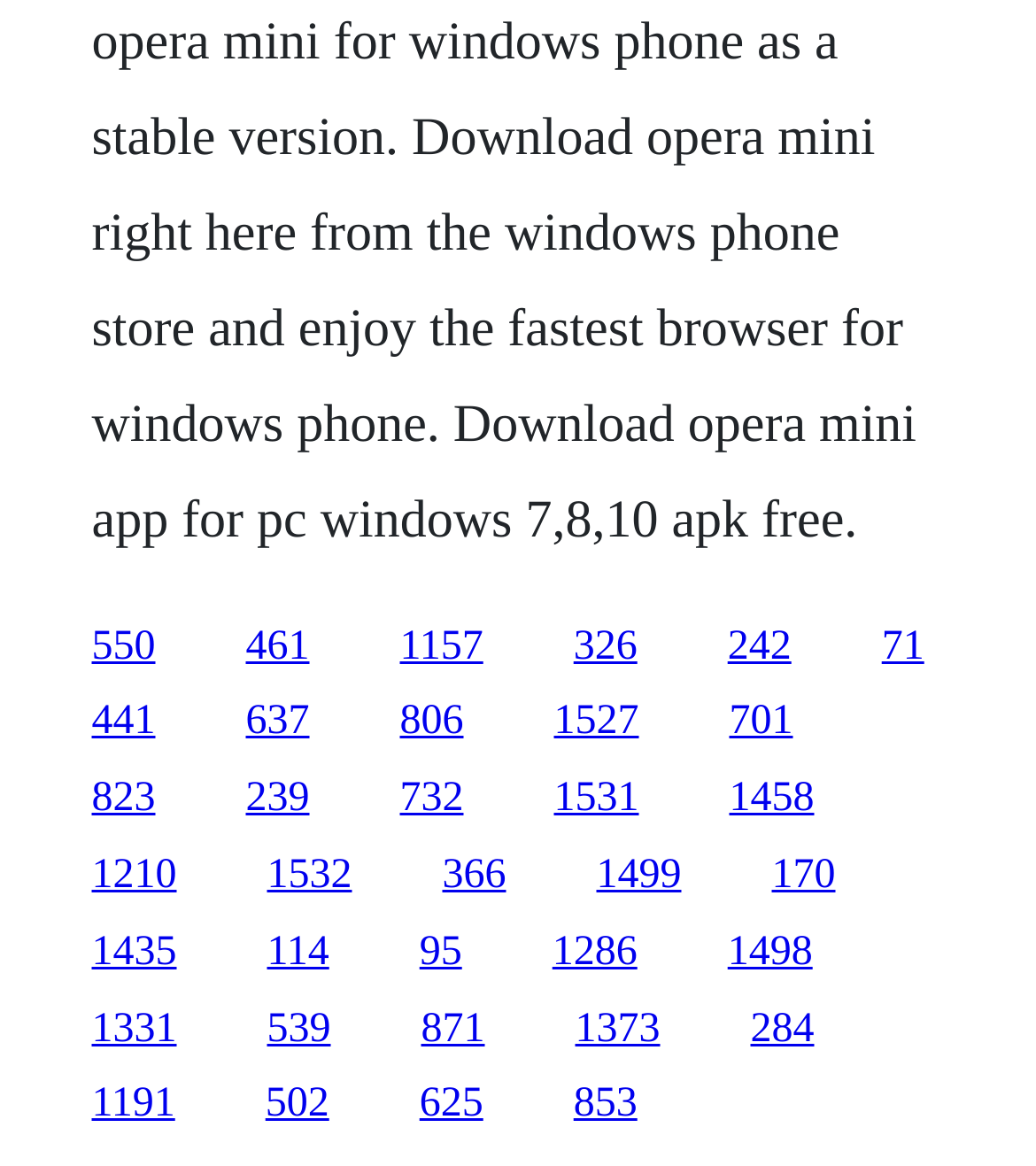Reply to the question with a single word or phrase:
What is the horizontal position of the last link?

Right